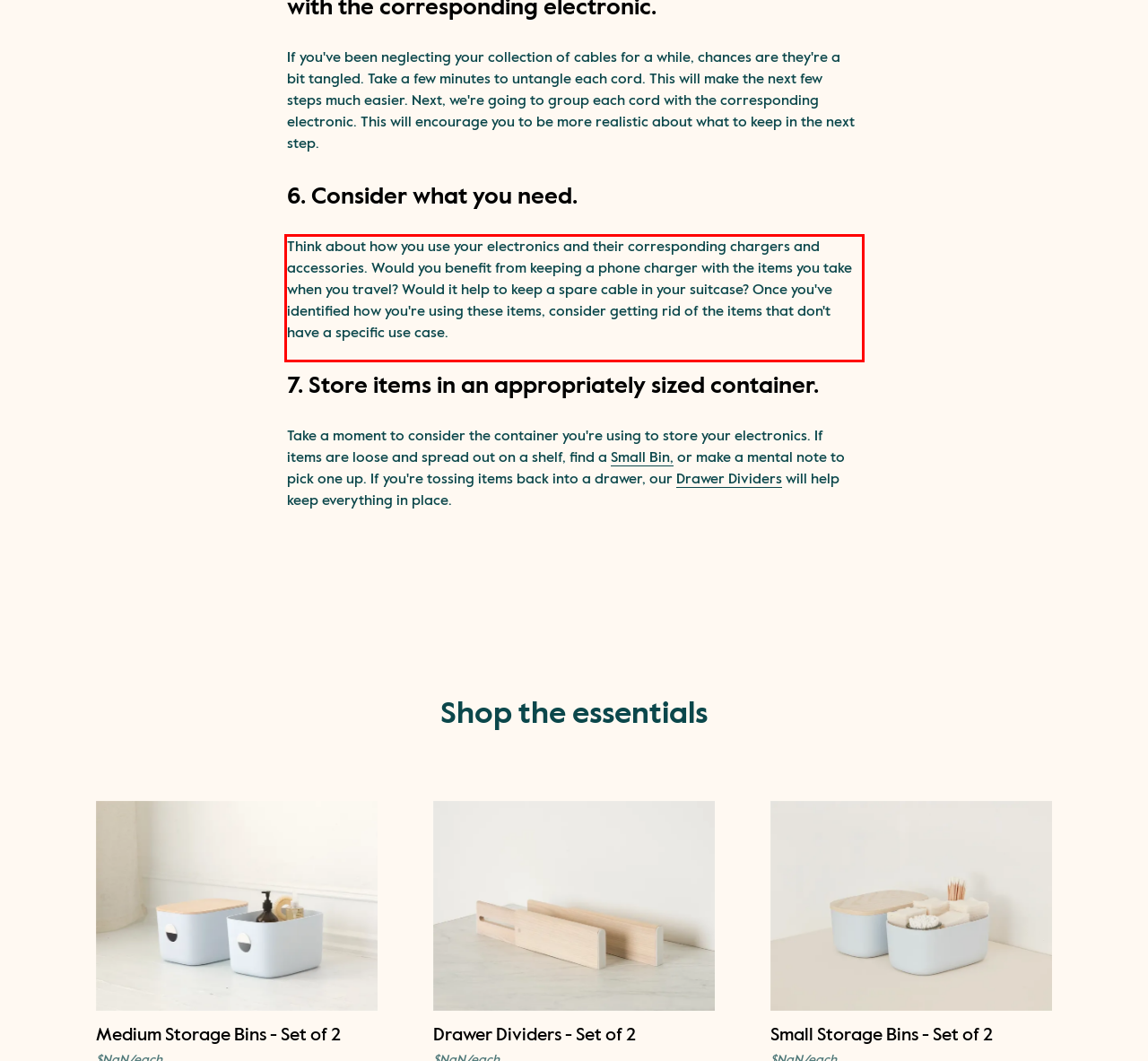You are presented with a webpage screenshot featuring a red bounding box. Perform OCR on the text inside the red bounding box and extract the content.

Think about how you use your electronics and their corresponding chargers and accessories. Would you benefit from keeping a phone charger with the items you take when you travel? Would it help to keep a spare cable in your suitcase? Once you've identified how you're using these items, consider getting rid of the items that don't have a specific use case.